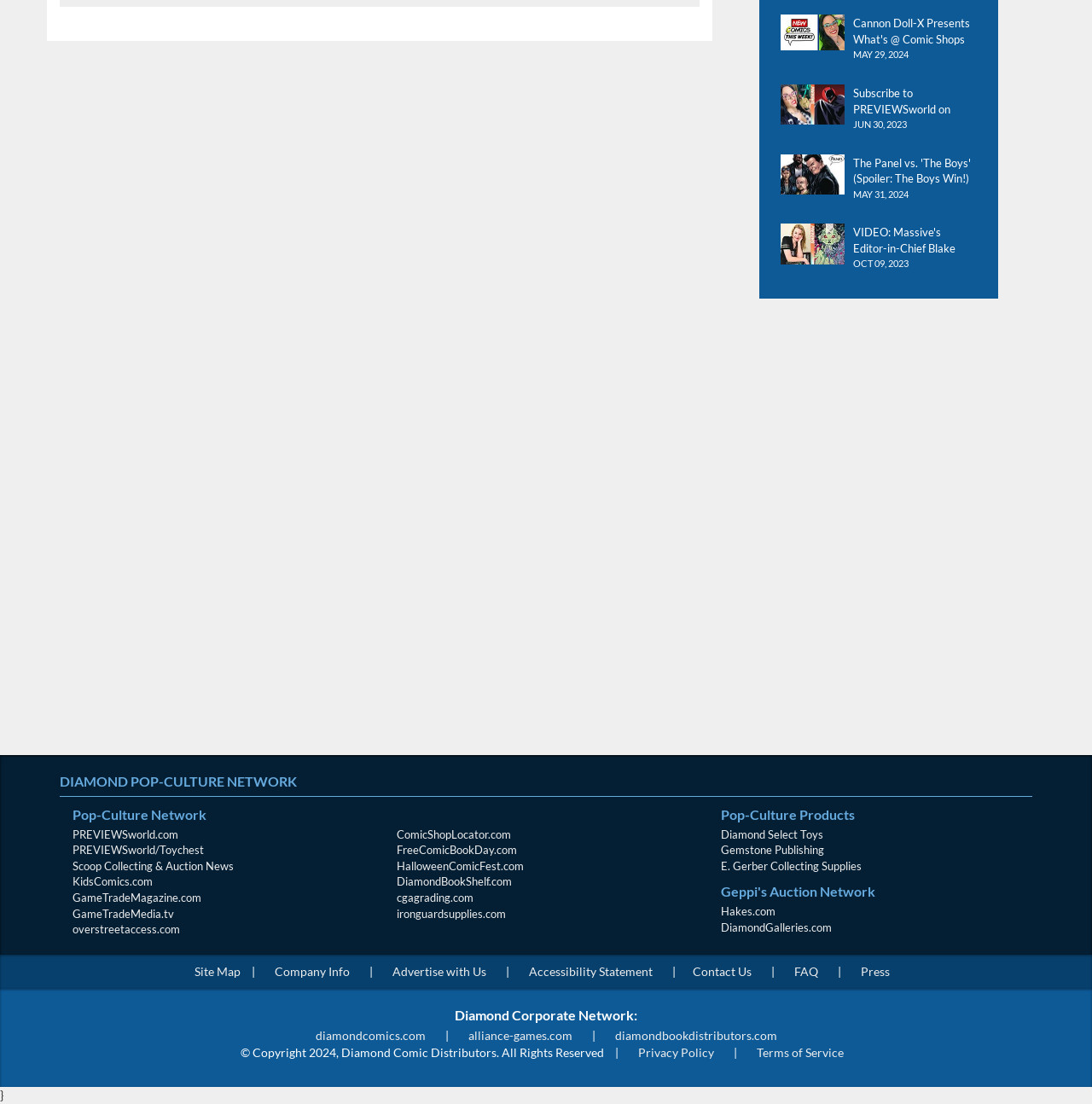Bounding box coordinates are to be given in the format (top-left x, top-left y, bottom-right x, bottom-right y). All values must be floating point numbers between 0 and 1. Provide the bounding box coordinate for the UI element described as: Advertise with Us

[0.351, 0.873, 0.453, 0.886]